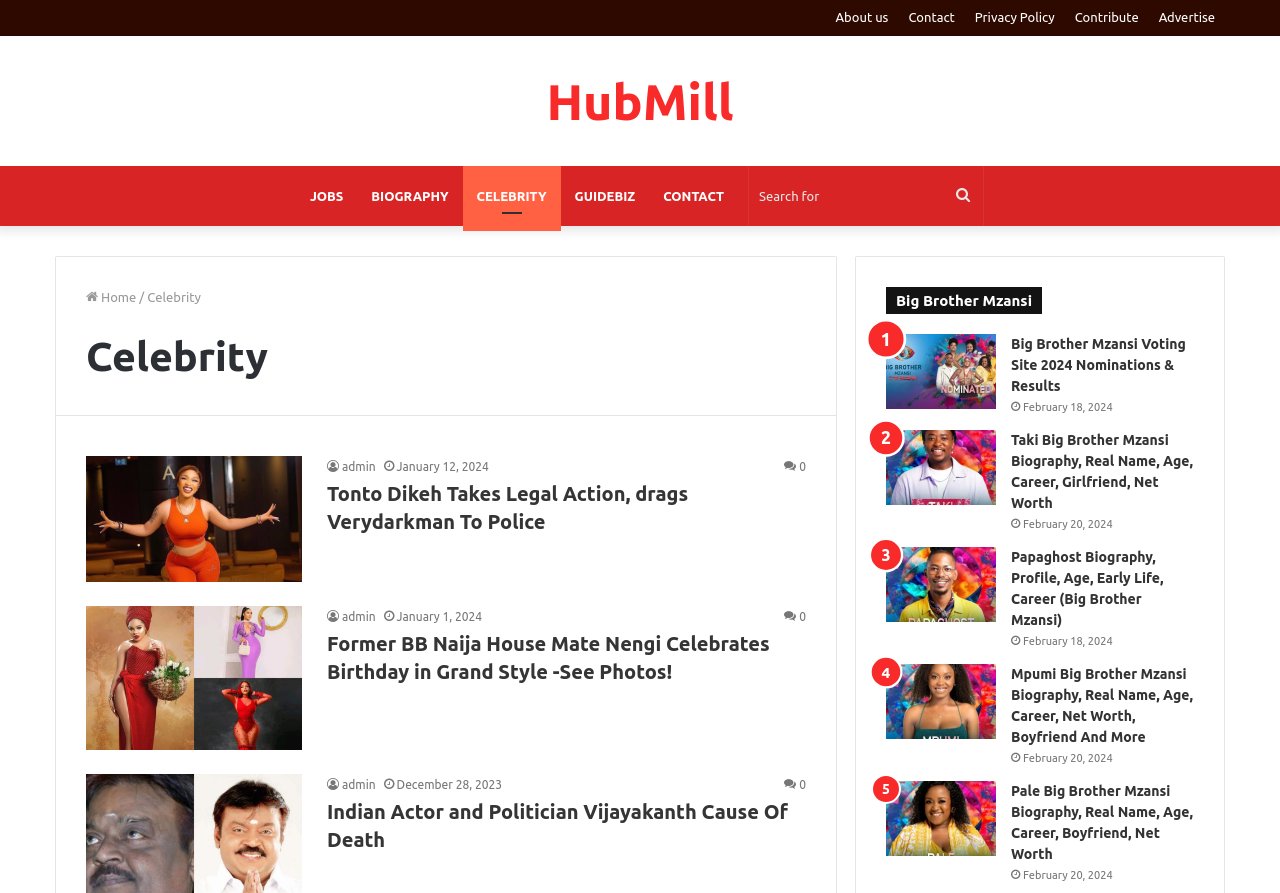Please find the bounding box coordinates of the element that needs to be clicked to perform the following instruction: "Learn about Papaghost's biography". The bounding box coordinates should be four float numbers between 0 and 1, represented as [left, top, right, bottom].

[0.692, 0.613, 0.778, 0.697]